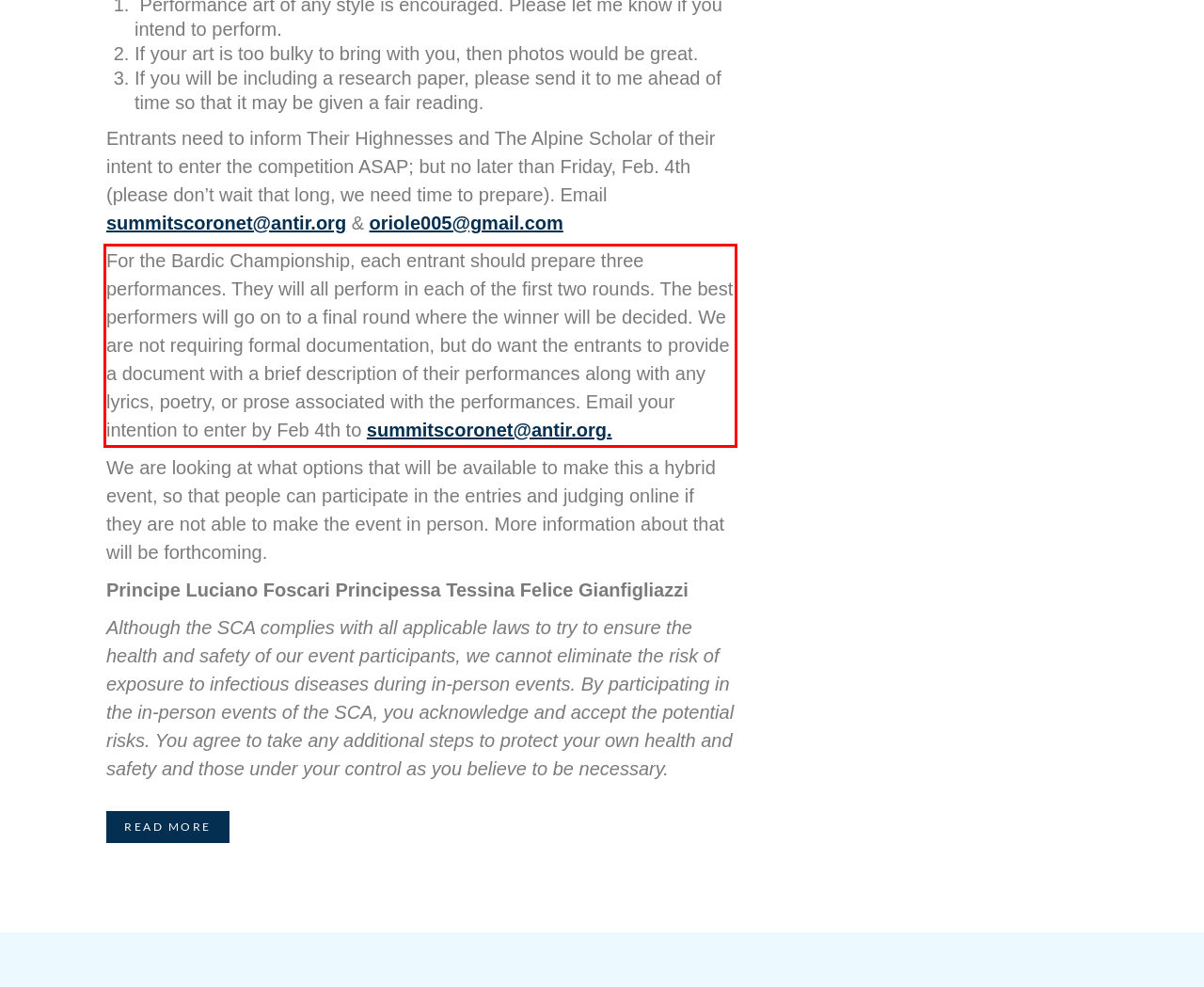You have a screenshot with a red rectangle around a UI element. Recognize and extract the text within this red bounding box using OCR.

For the Bardic Championship, each entrant should prepare three performances. They will all perform in each of the first two rounds. The best performers will go on to a final round where the winner will be decided. We are not requiring formal documentation, but do want the entrants to provide a document with a brief description of their performances along with any lyrics, poetry, or prose associated with the performances. Email your intention to enter by Feb 4th to summitscoronet@antir.org.